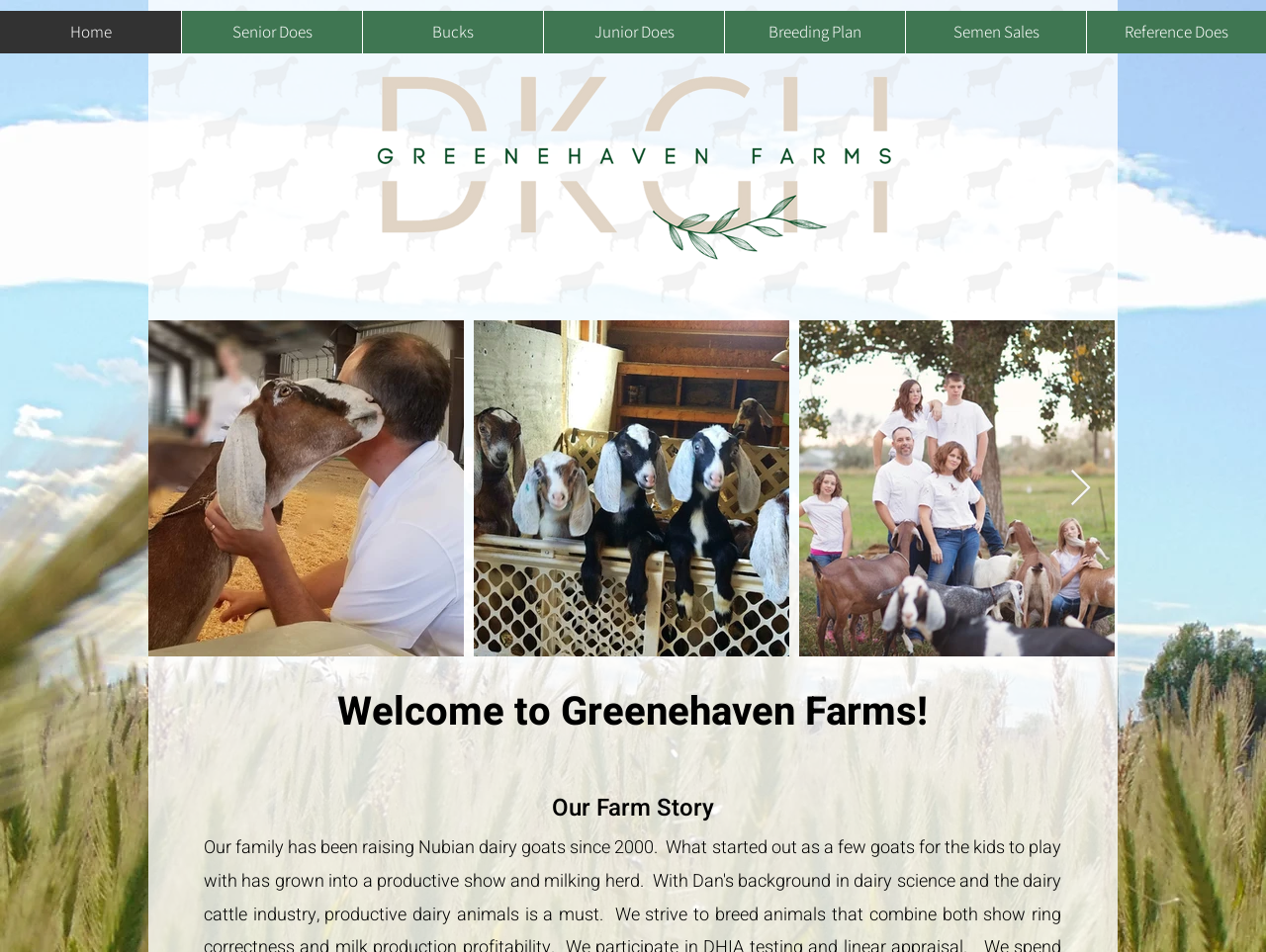Please identify the bounding box coordinates of the element I need to click to follow this instruction: "Click the Breeding Plan link".

[0.572, 0.011, 0.715, 0.056]